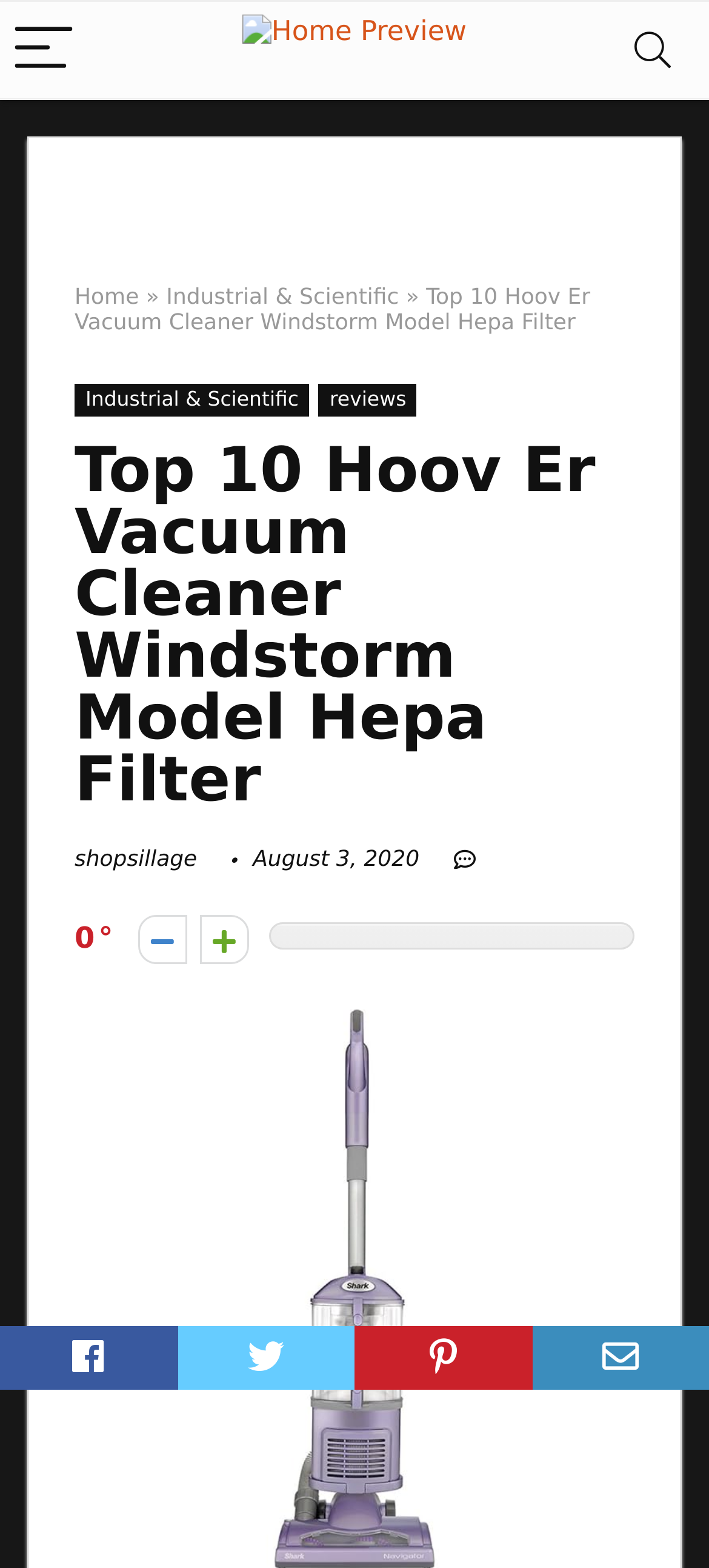Please find and report the bounding box coordinates of the element to click in order to perform the following action: "Click the menu button". The coordinates should be expressed as four float numbers between 0 and 1, in the format [left, top, right, bottom].

[0.0, 0.001, 0.123, 0.063]